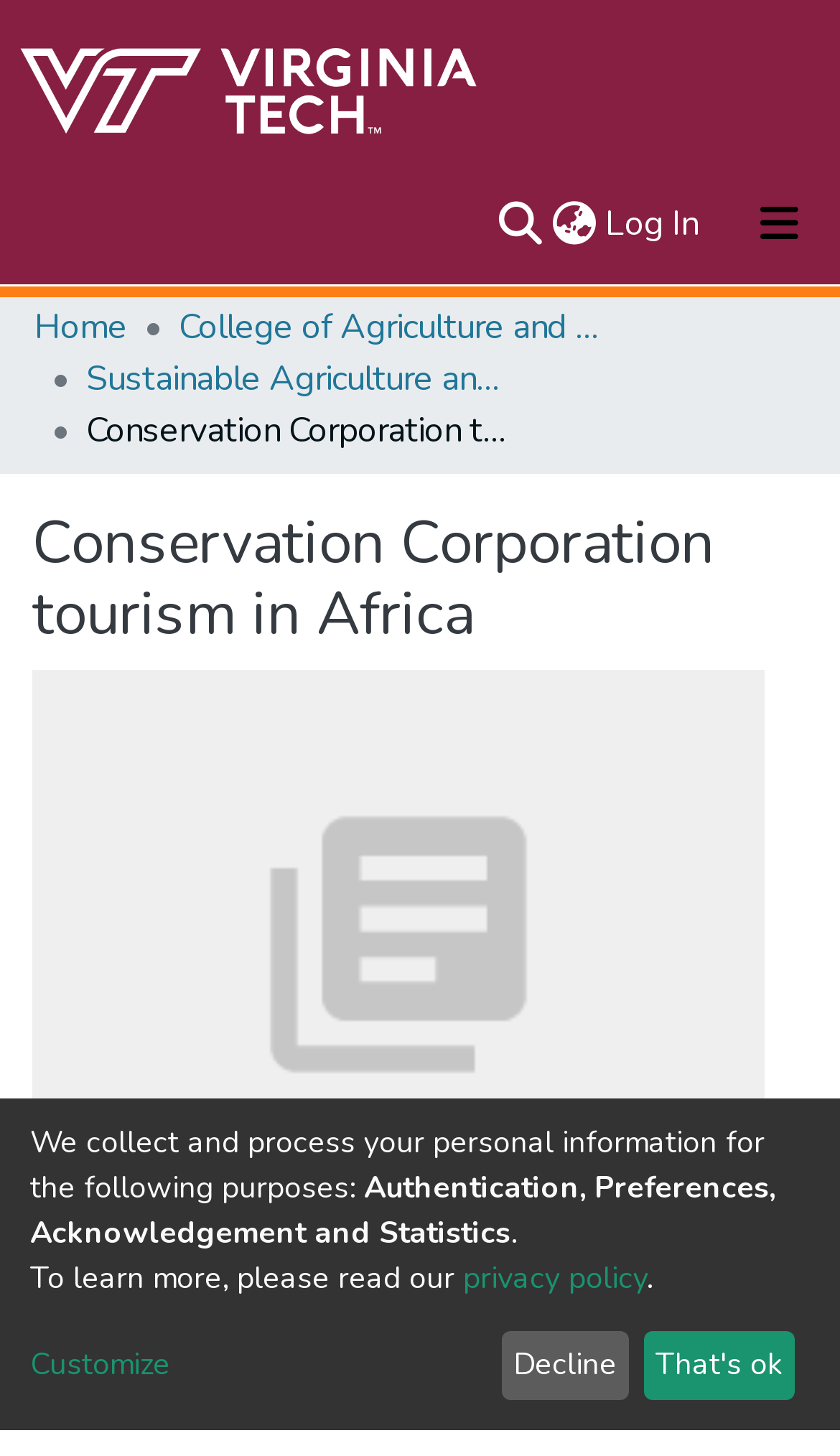Explain in detail what is displayed on the webpage.

The webpage is about the Conservation Corporation (ConsCorp), which was created to protect biodiversity in Africa for ecotourism. At the top of the page, there is a user profile bar with a repository logo on the left and a search bar on the right. The search bar consists of a textbox and a submit search button. Next to the search bar, there is a language switch button and a log-in link.

Below the user profile bar, there is a main navigation bar with links to "About", "Communities & Collections", "All of VTechWorks", and "Statistics". On the same level, there is a breadcrumb navigation bar with links to "Home", "College of Agriculture and Life Sciences (CALS)", and "Sustainable Agriculture and Natural Resource Management (SANREM) Knowledgebase".

The main content of the page is divided into sections. The first section has a heading "Conservation Corporation tourism in Africa" and a static text with the same content. Below this section, there is another section with a heading "Date" and a static text "2006-11-07". The next section has a heading "Authors".

At the bottom of the page, there is a section with static text explaining the purposes of collecting and processing personal information. This section also includes links to a privacy policy and a customize option. Finally, there are two buttons, "Decline" and "That's ok", at the very bottom of the page.